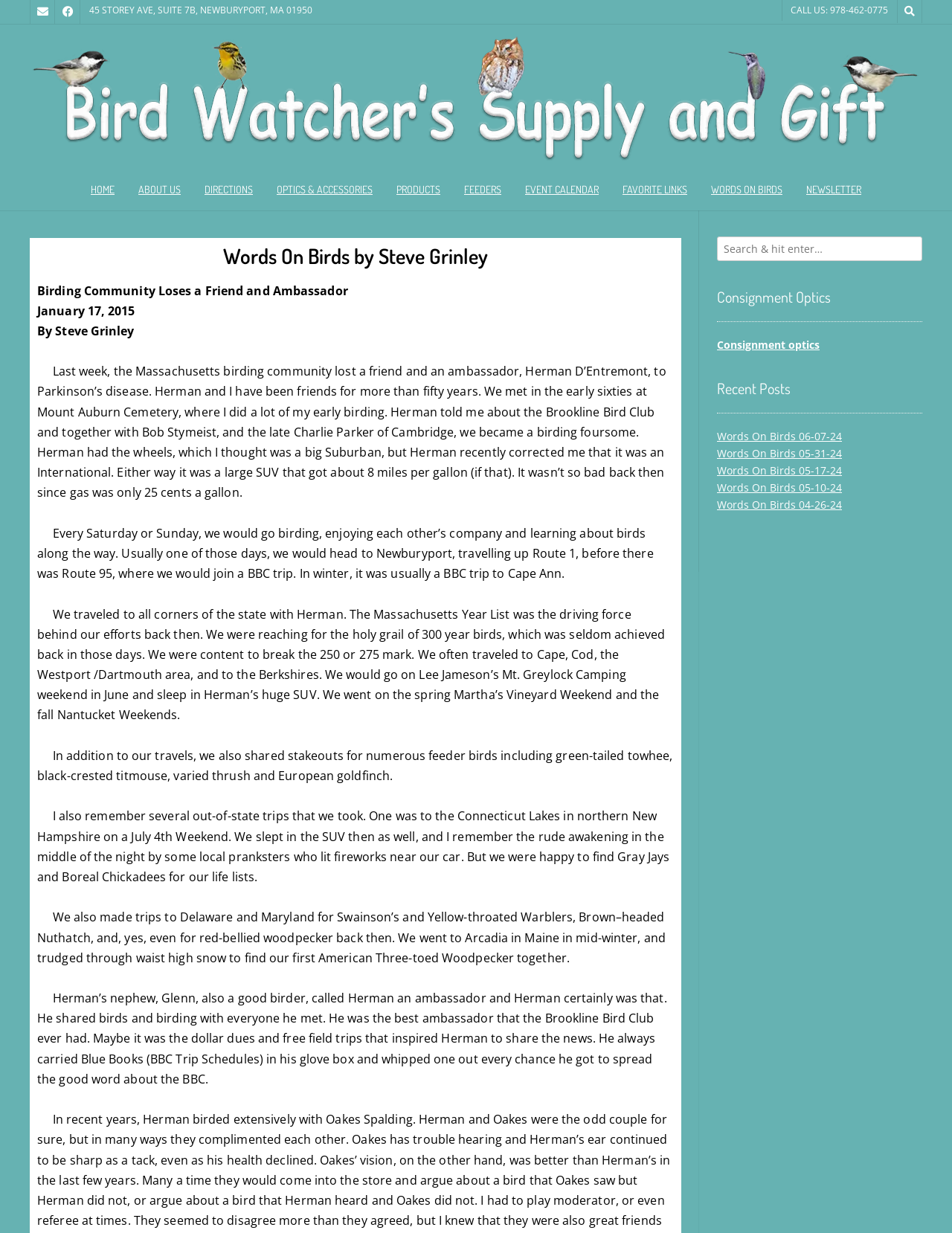What is the address of the store?
Based on the image, provide your answer in one word or phrase.

45 STOREY AVE, SUITE 7B, NEWBURYPORT, MA 01950